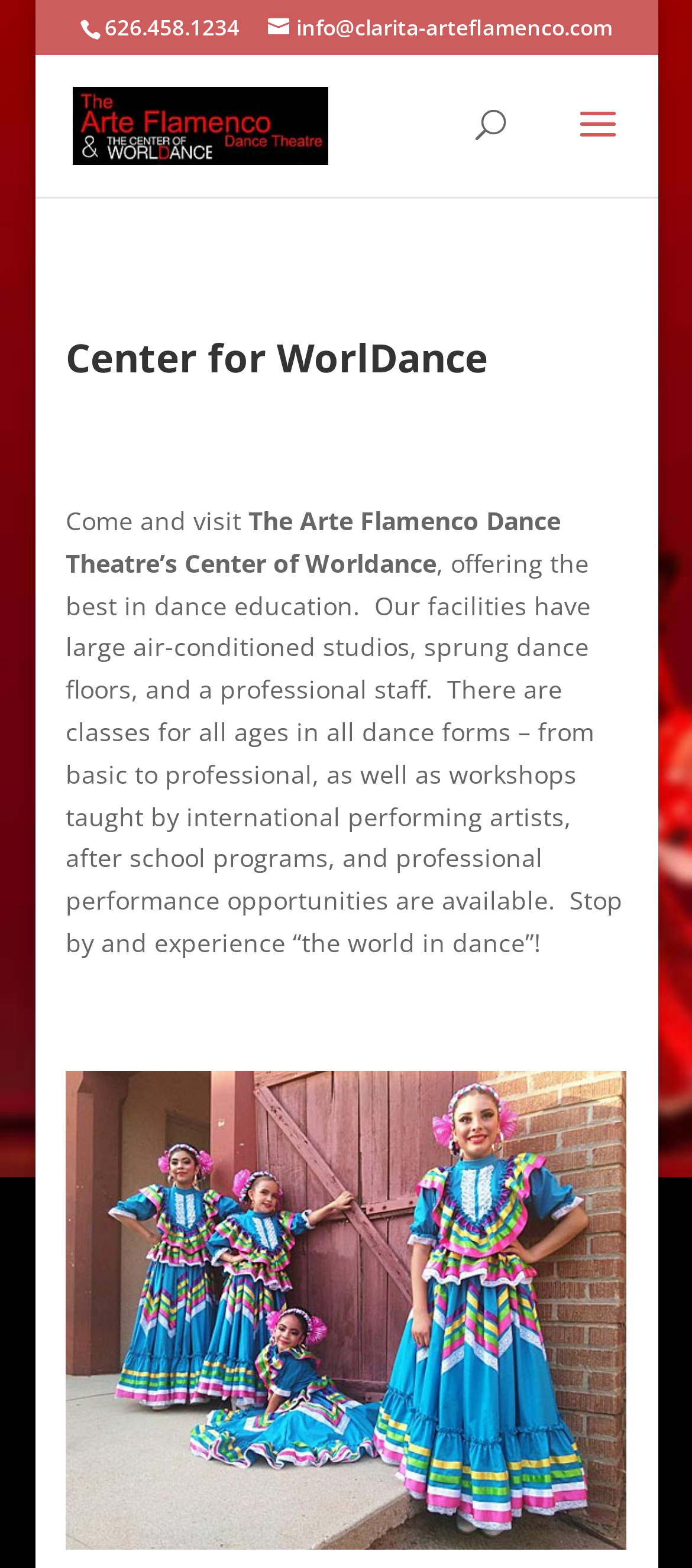Based on the image, please elaborate on the answer to the following question:
What is the name of the dance theatre?

I found the name of the dance theatre by looking at the link element with the text 'Arte Flamenco Dance Theatre', which is located near the top of the webpage.